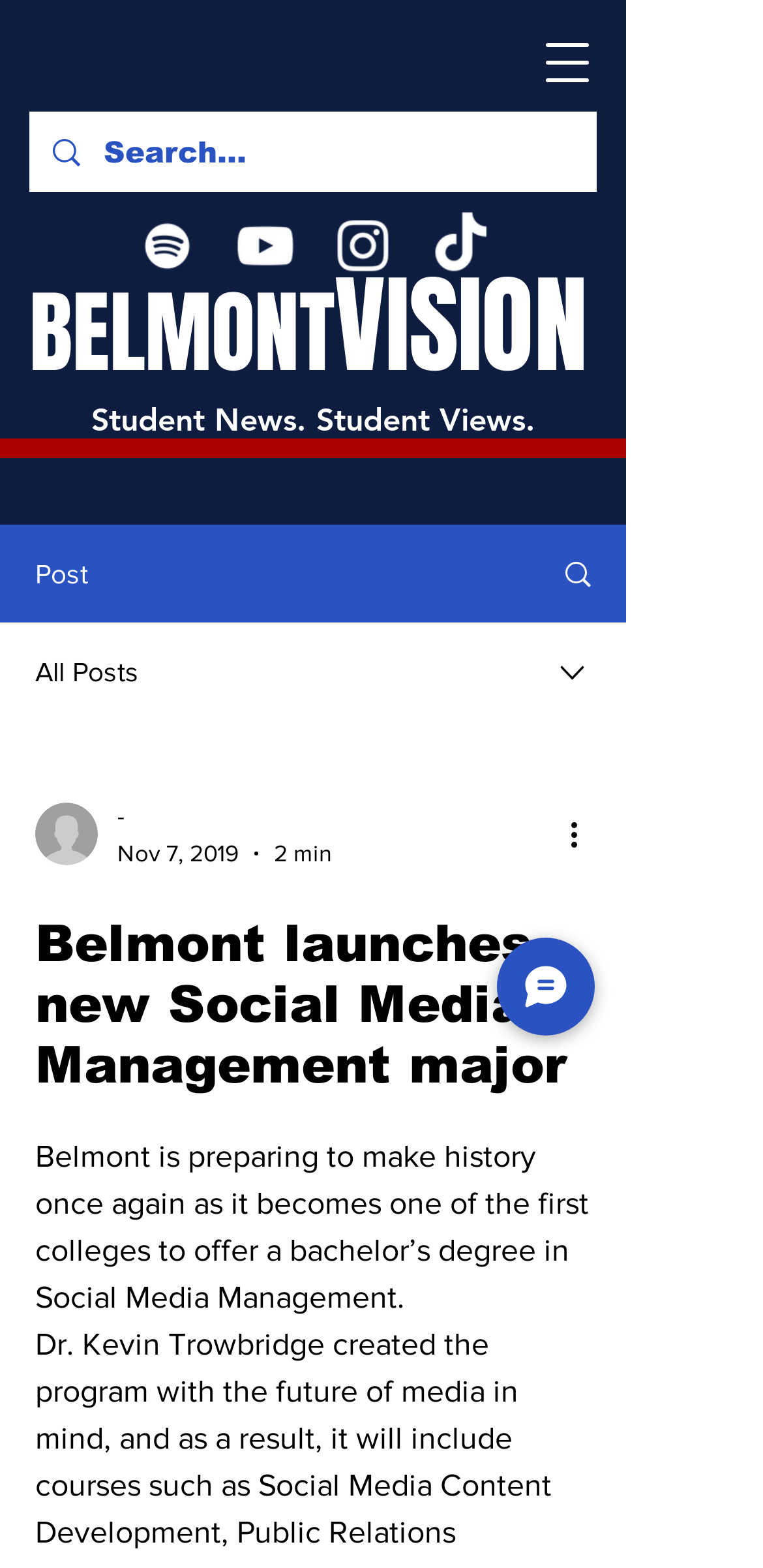Determine the heading of the webpage and extract its text content.

Belmont launches new Social Media Management major